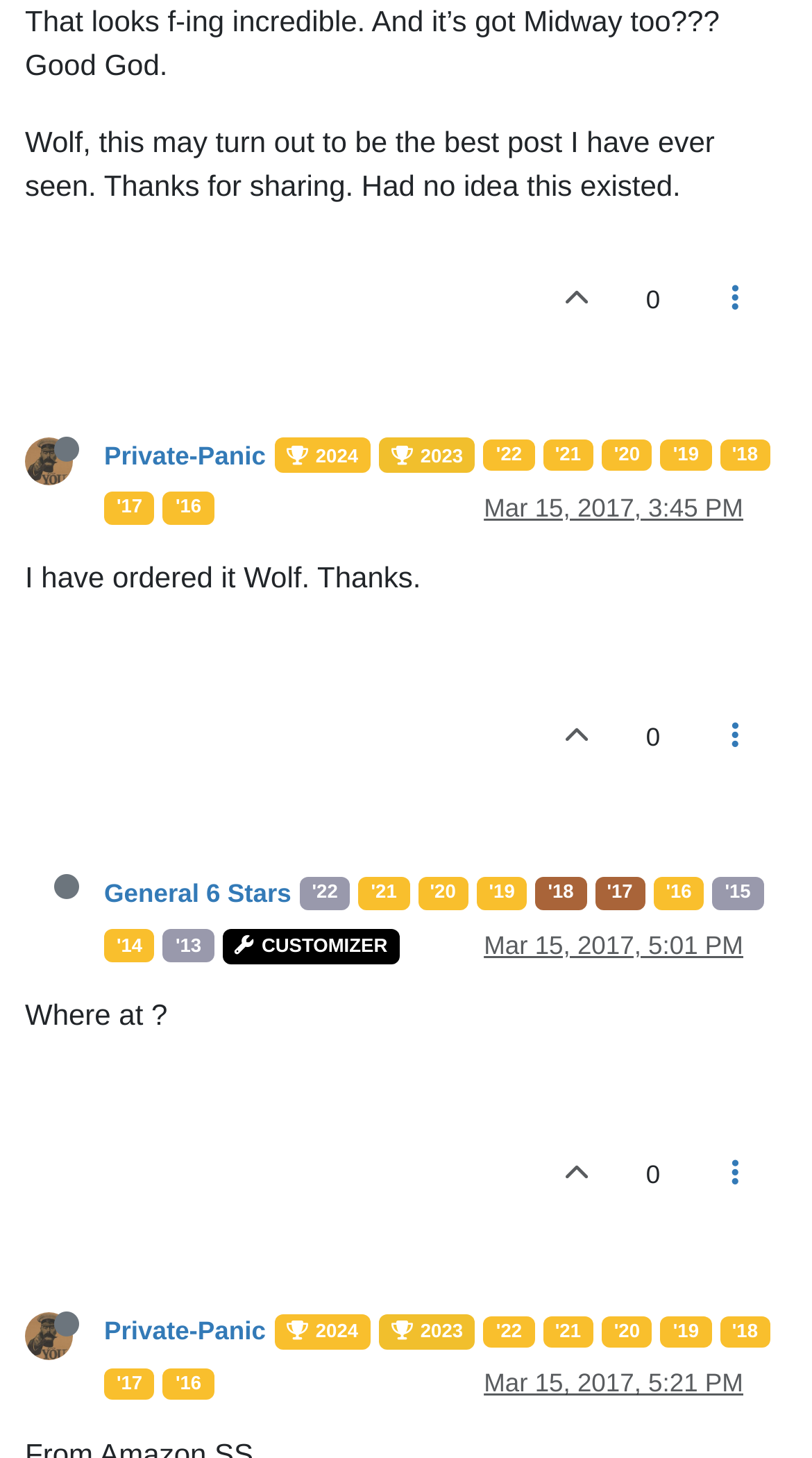How many offline indicators are there?
Using the image as a reference, answer the question with a short word or phrase.

3